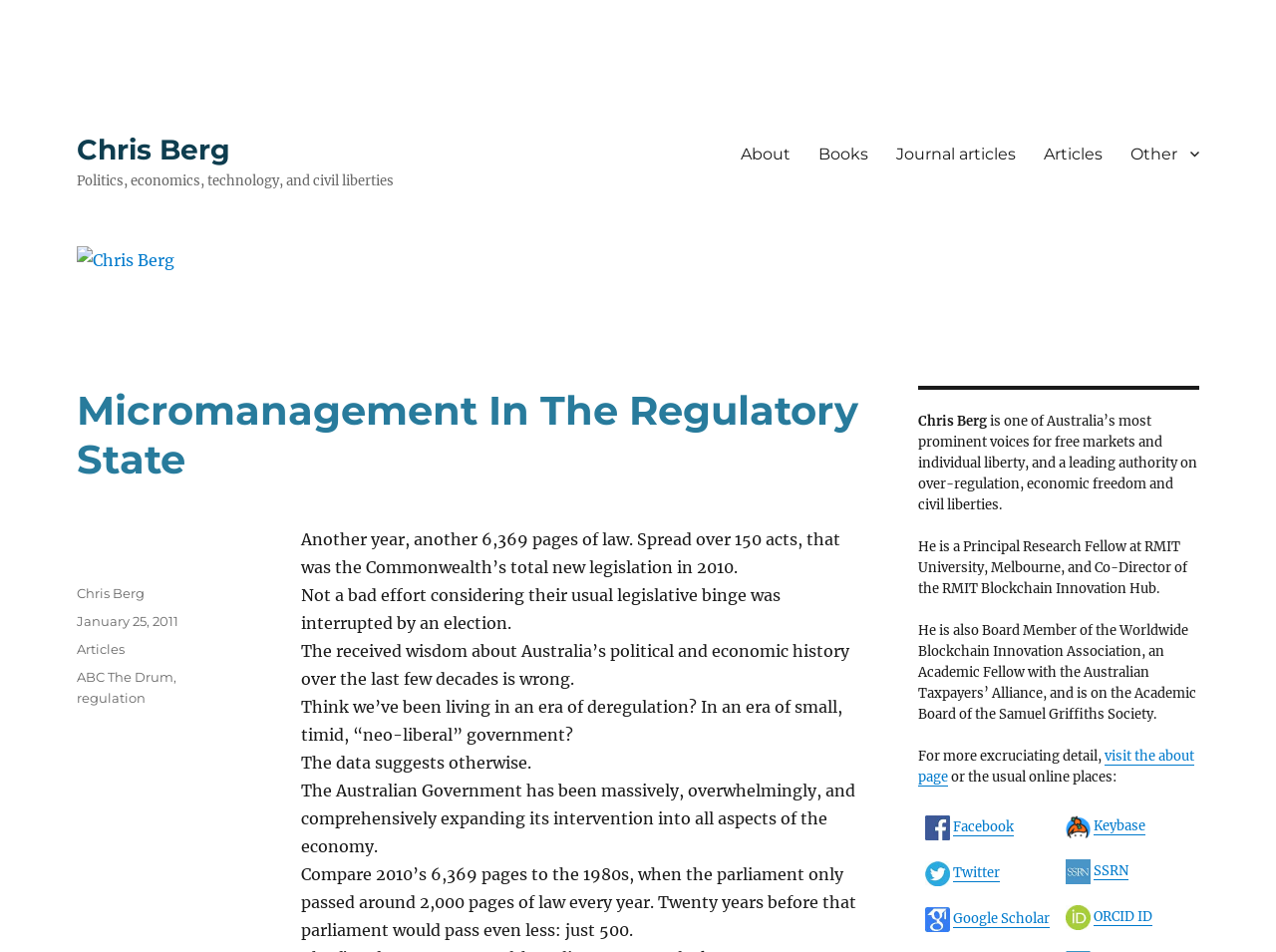Can you provide the bounding box coordinates for the element that should be clicked to implement the instruction: "Visit Chris Berg's homepage"?

[0.06, 0.614, 0.113, 0.631]